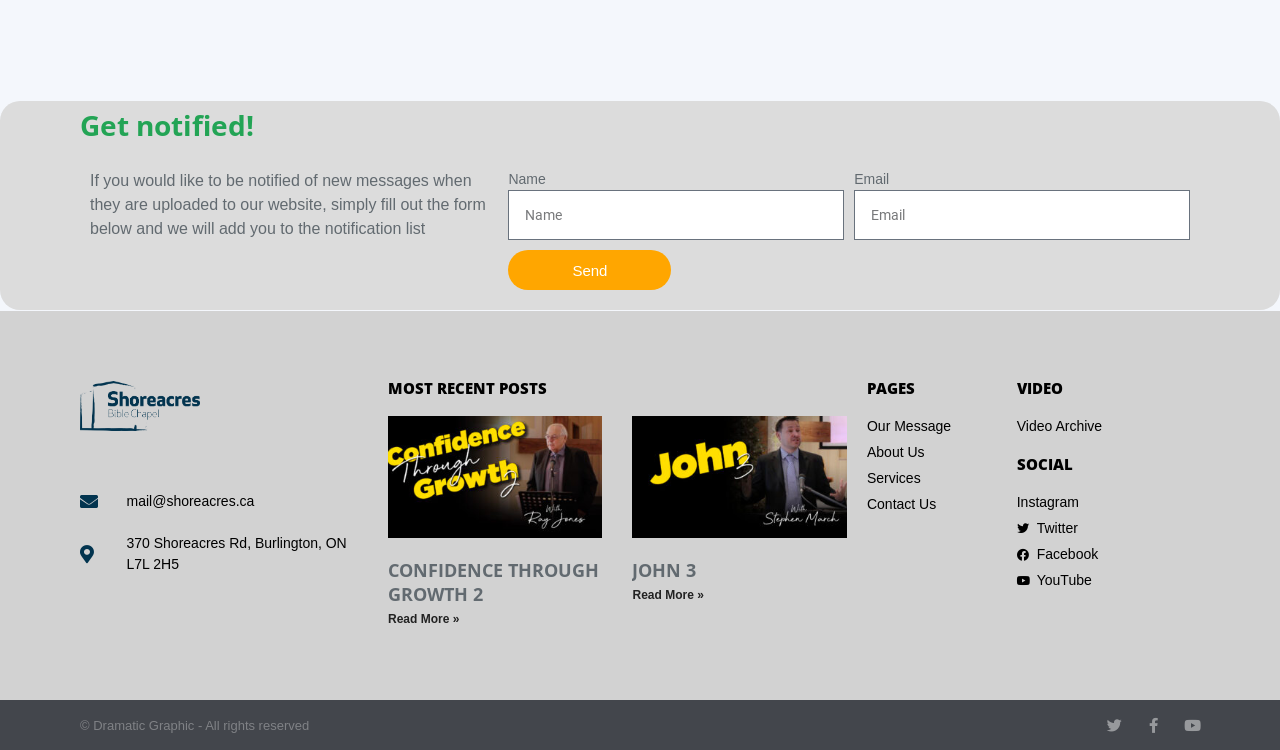What is the topic of the first article?
Look at the image and respond with a one-word or short-phrase answer.

Confidence Through Growth 2